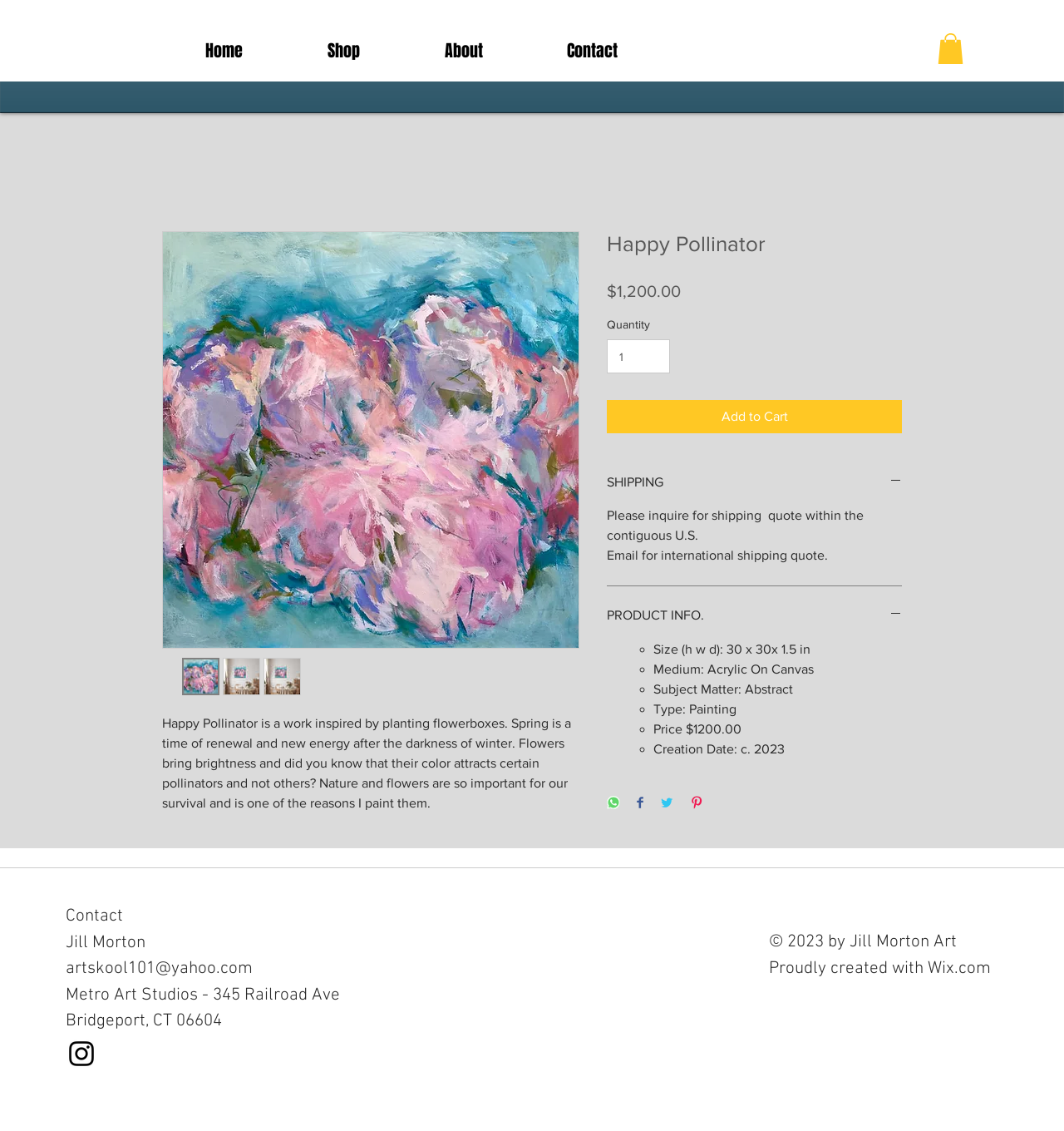Show the bounding box coordinates of the element that should be clicked to complete the task: "Click the 'Contact' link".

[0.466, 0.026, 0.592, 0.063]